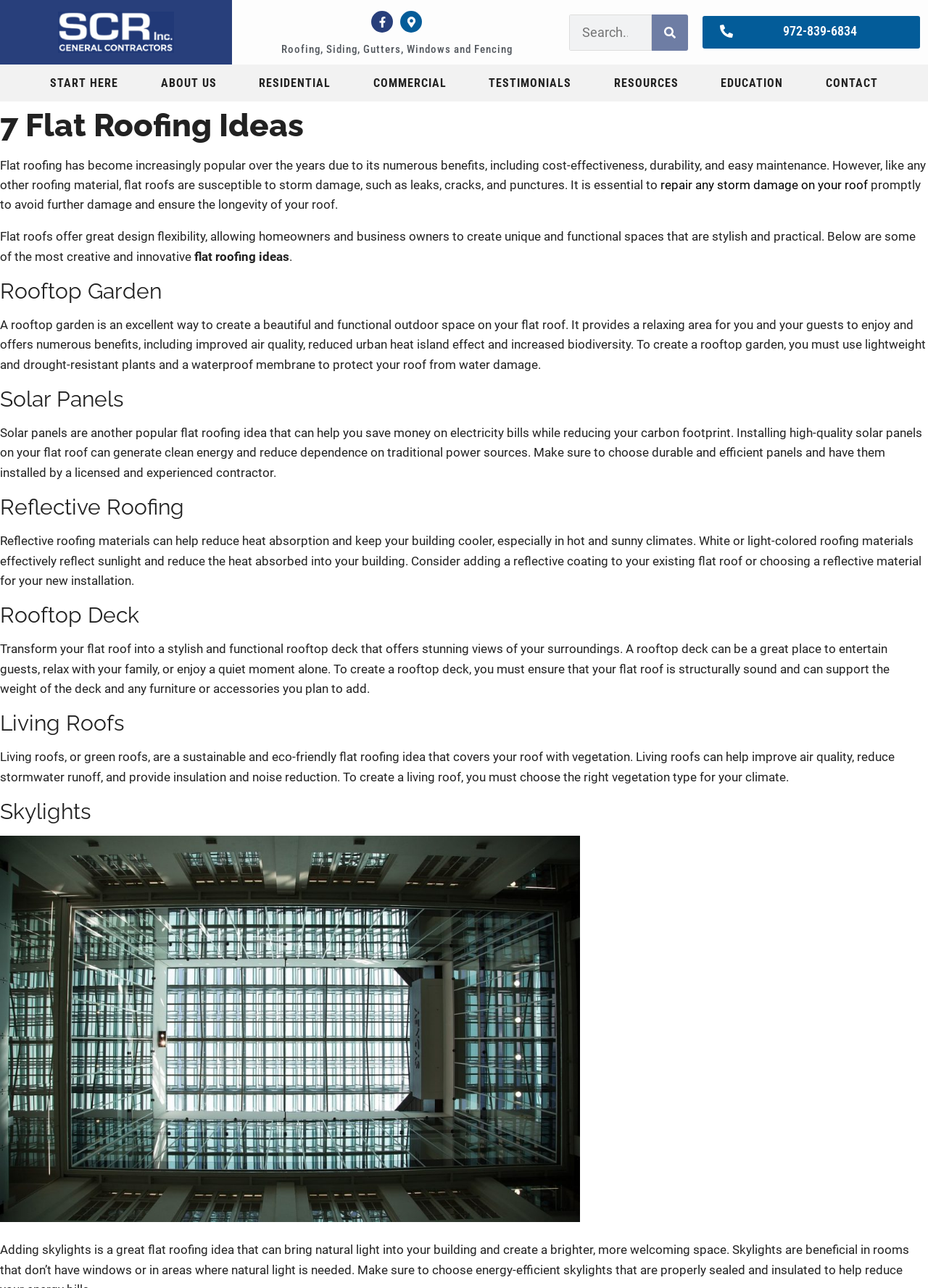How many links are in the navigation menu?
Look at the image and provide a detailed response to the question.

I counted the links in the navigation menu, starting from 'START HERE' and ending at 'CONTACT', and found a total of 8 links.